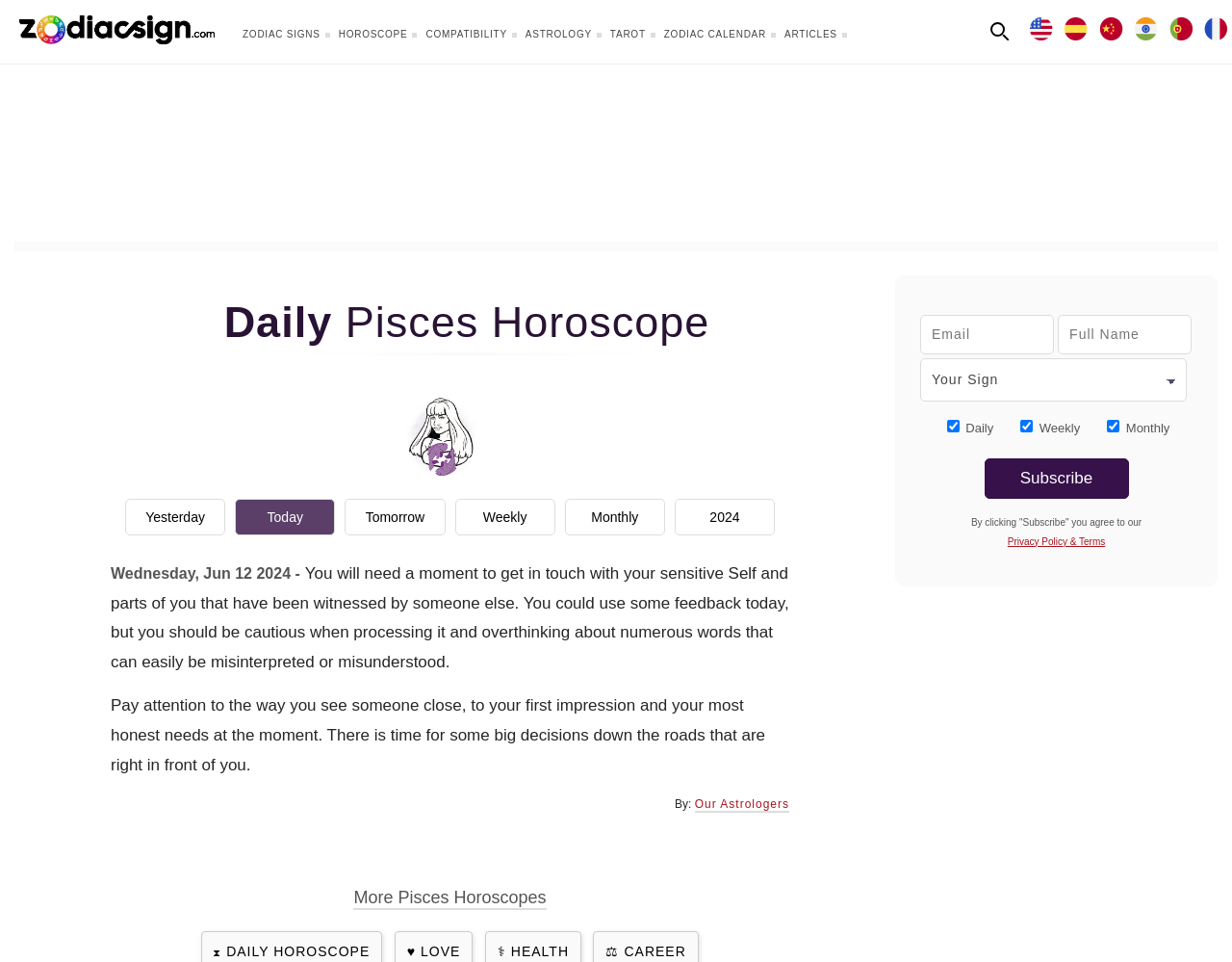Identify and provide the bounding box for the element described by: "title="हिंदी"".

[0.918, 0.013, 0.943, 0.045]